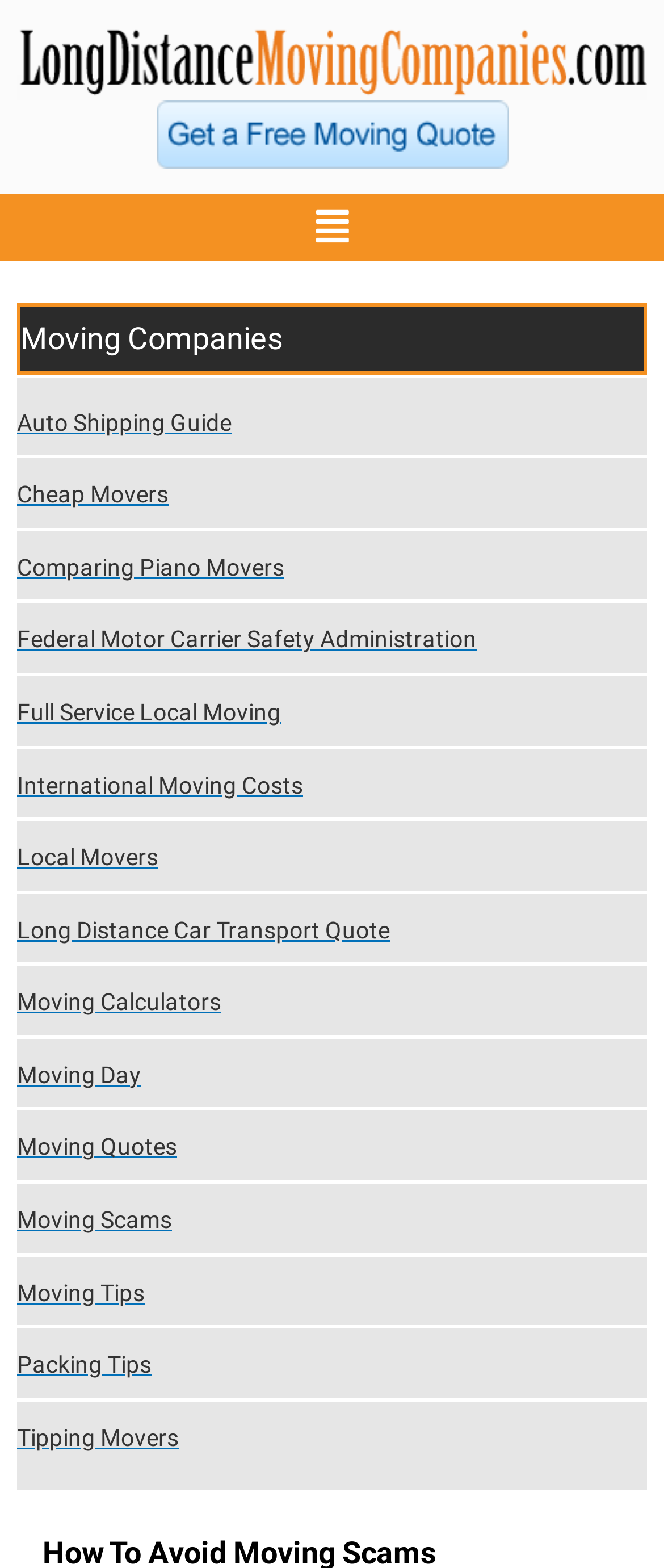Create a detailed narrative of the webpage’s visual and textual elements.

The webpage is about moving scams and long distance moving services. At the top left corner, there is a logo link. Next to it, there is a link with no text. Below these elements, there is a menu button with a dropdown list containing 15 links related to moving services, such as auto shipping, cheap movers, and moving calculators. The menu button is located at the top center of the page.

The links in the dropdown list are stacked vertically, with the first link "Moving Companies" at the top, followed by "Auto Shipping Guide", "Cheap Movers", and so on, all the way down to "Tipping Movers" at the bottom. Each link takes up the full width of the page, with the left edge aligned with the logo and the right edge aligned with the right edge of the page.